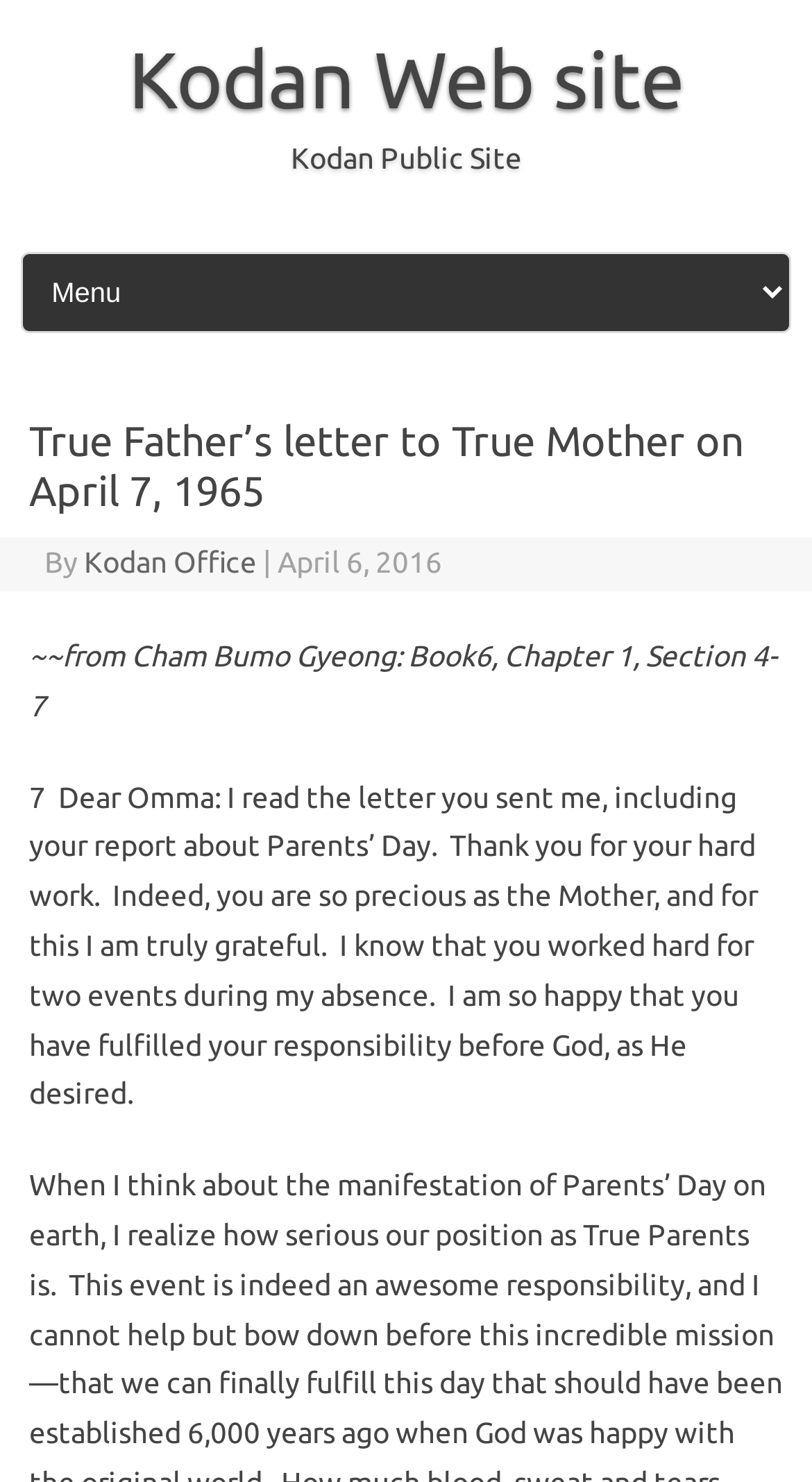Refer to the image and offer a detailed explanation in response to the question: What is the occasion mentioned in the letter?

The letter mentions that True Mother sent a report about Parents’ Day, which implies that the occasion being referred to is Parents’ Day.